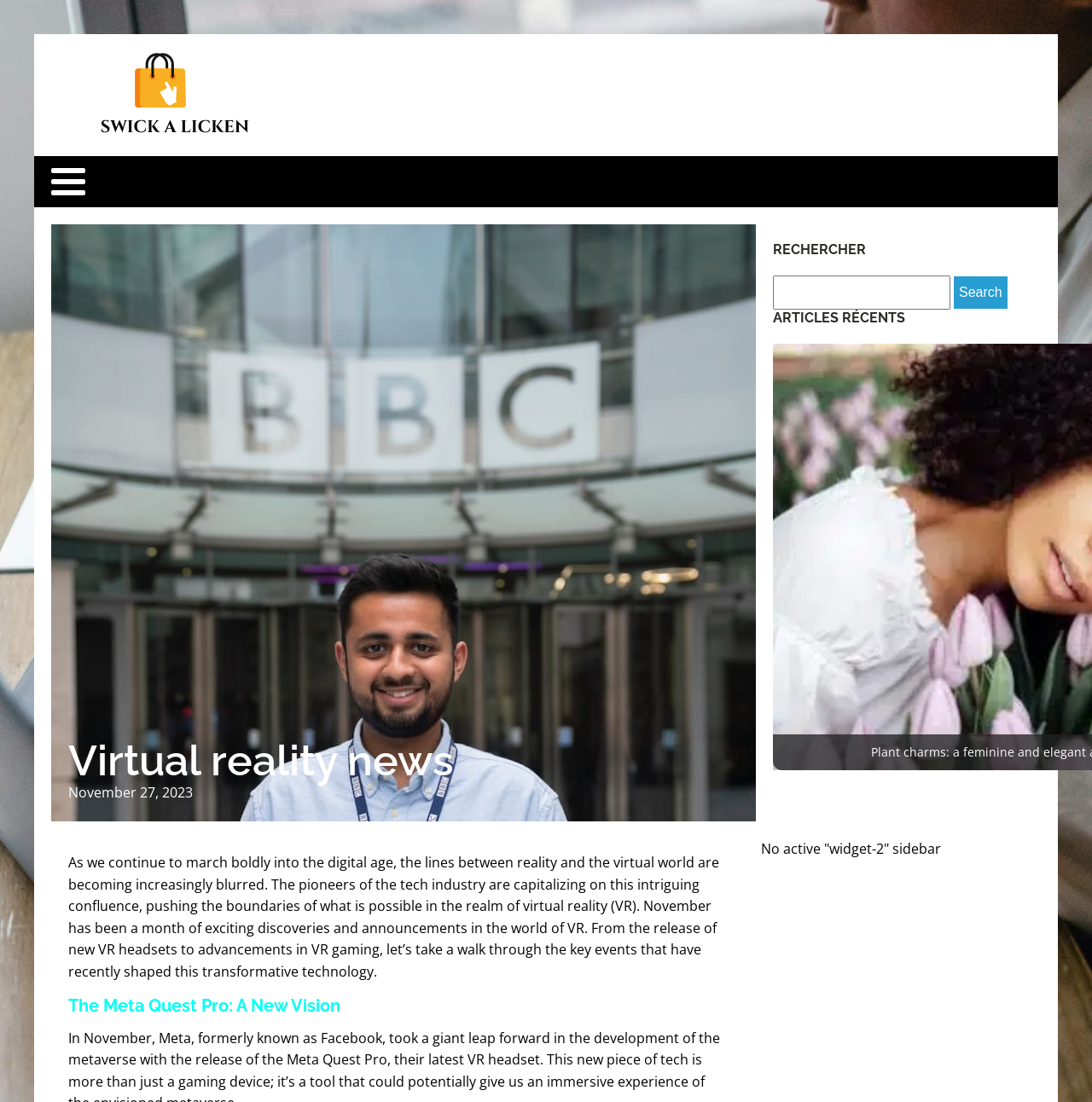What is the date mentioned in the webpage?
Provide an in-depth answer to the question, covering all aspects.

The date is mentioned in the StaticText element with the text 'November 27, 2023' which is located at the top of the webpage, below the heading 'Virtual reality news'.